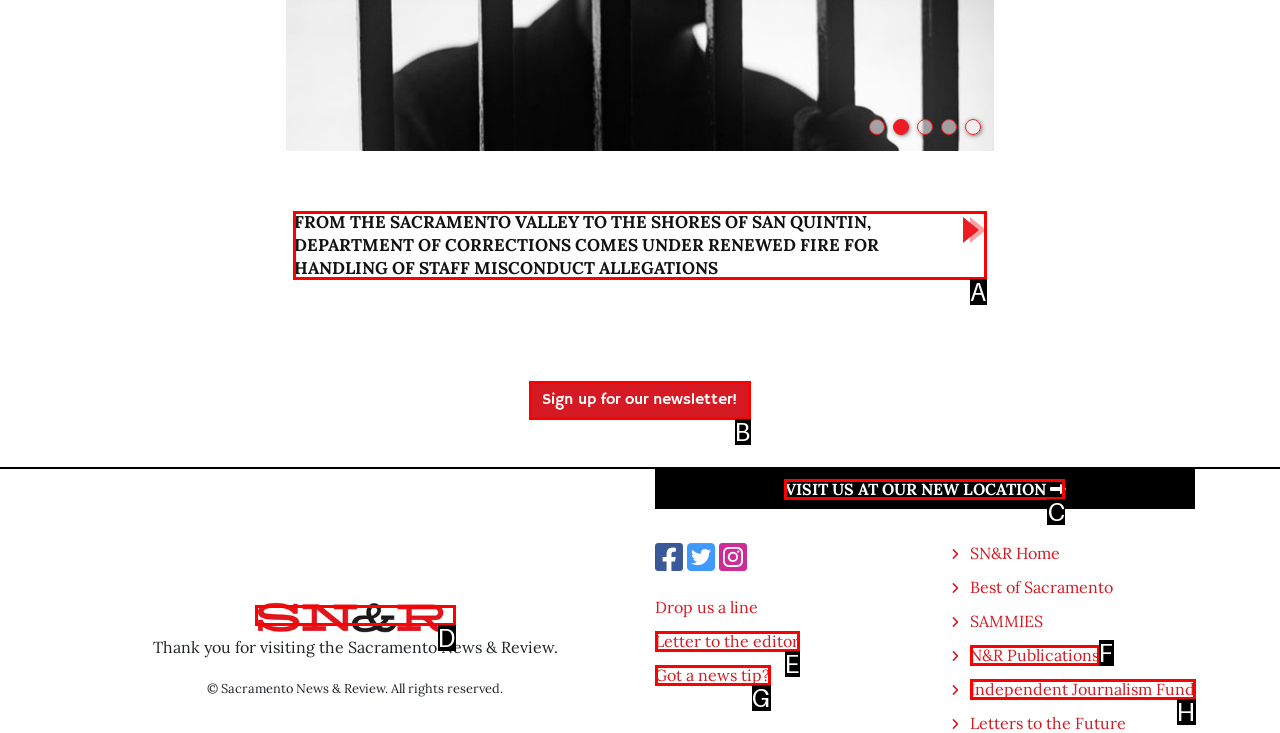Tell me which letter corresponds to the UI element that should be clicked to fulfill this instruction: Visit the new location
Answer using the letter of the chosen option directly.

C